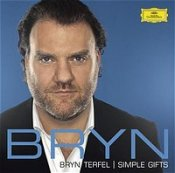Using a single word or phrase, answer the following question: 
What is the prominent text at the bottom of the album cover?

BRYN